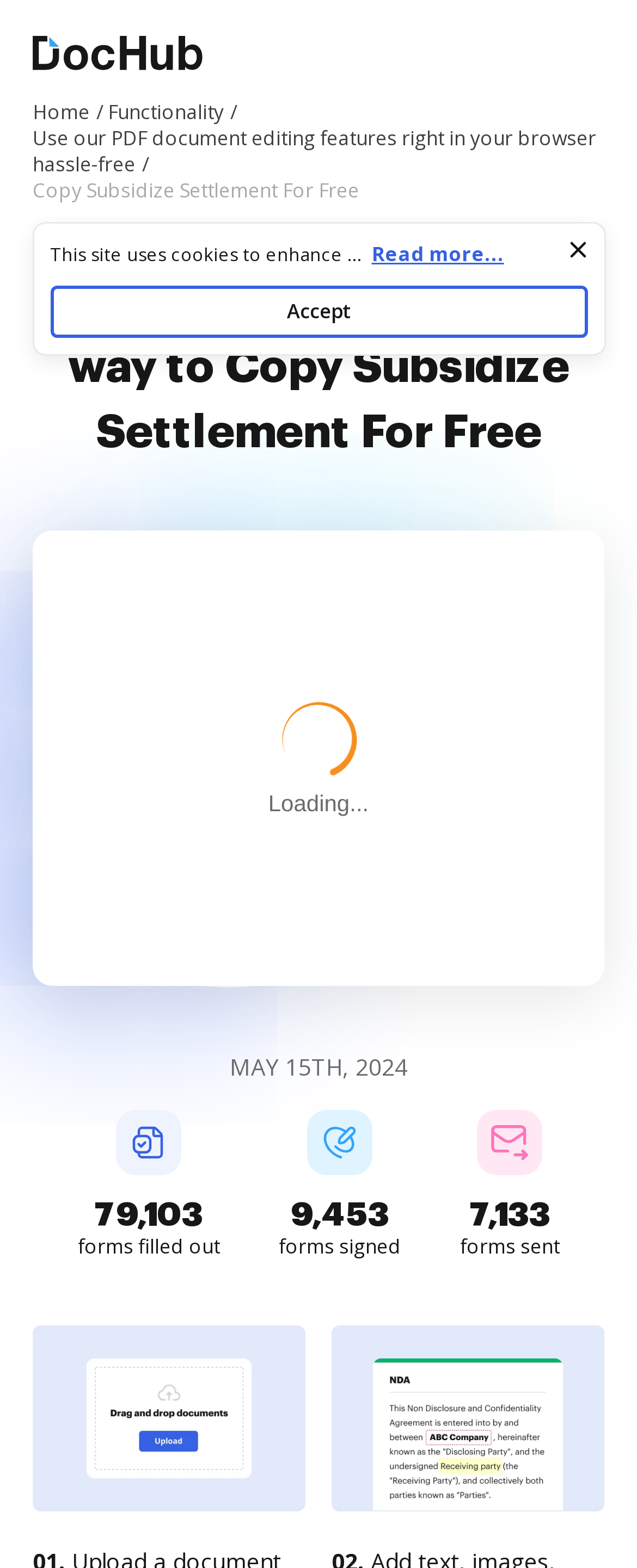Based on the image, provide a detailed response to the question:
How many forms have been signed?

I found the answer by looking at the text '9,453' which is next to the text 'forms signed', indicating the number of forms that have been signed.